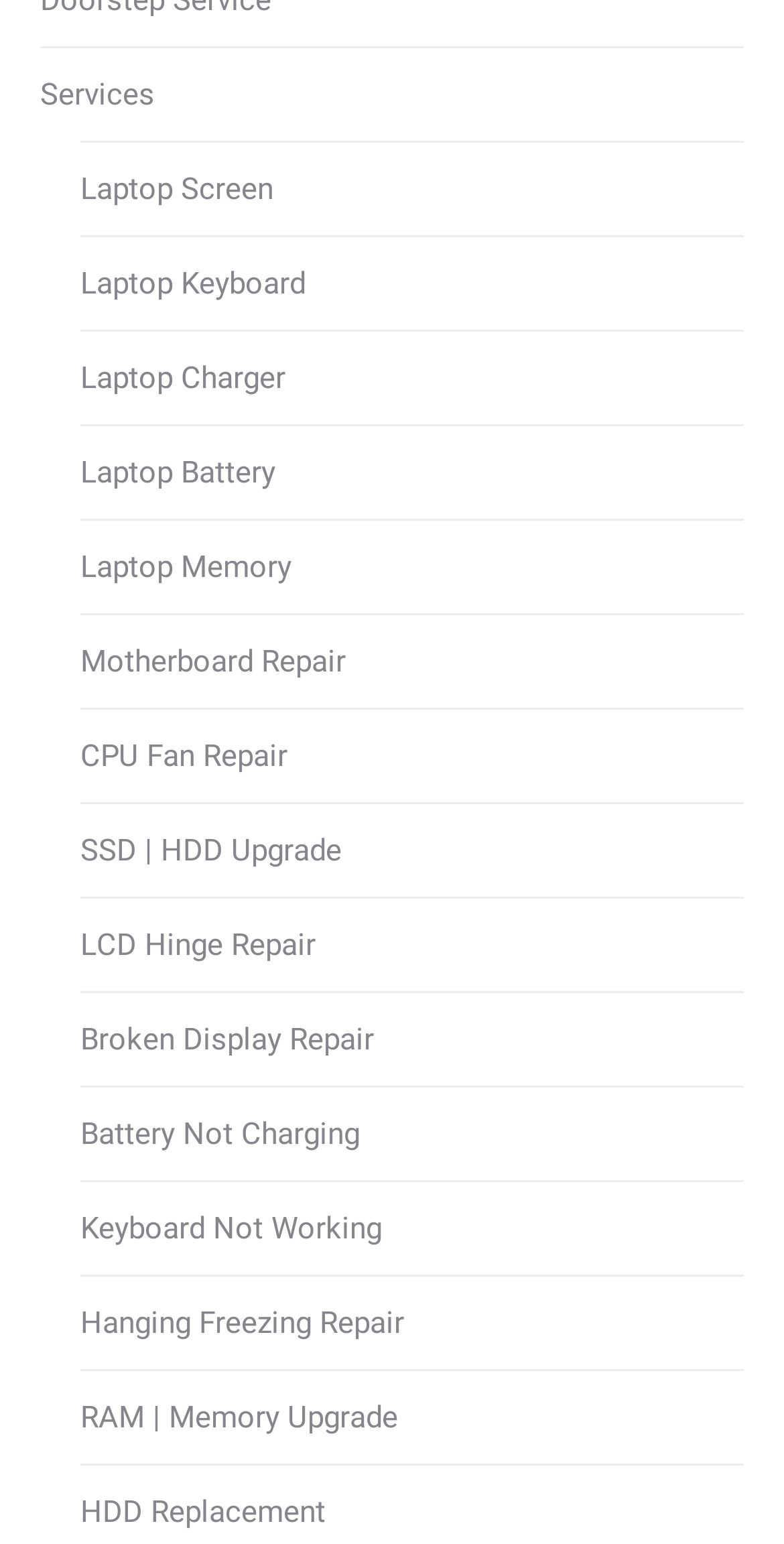Locate the bounding box coordinates of the element to click to perform the following action: 'Explore Broken Display Repair'. The coordinates should be given as four float values between 0 and 1, in the form of [left, top, right, bottom].

[0.103, 0.656, 0.477, 0.691]